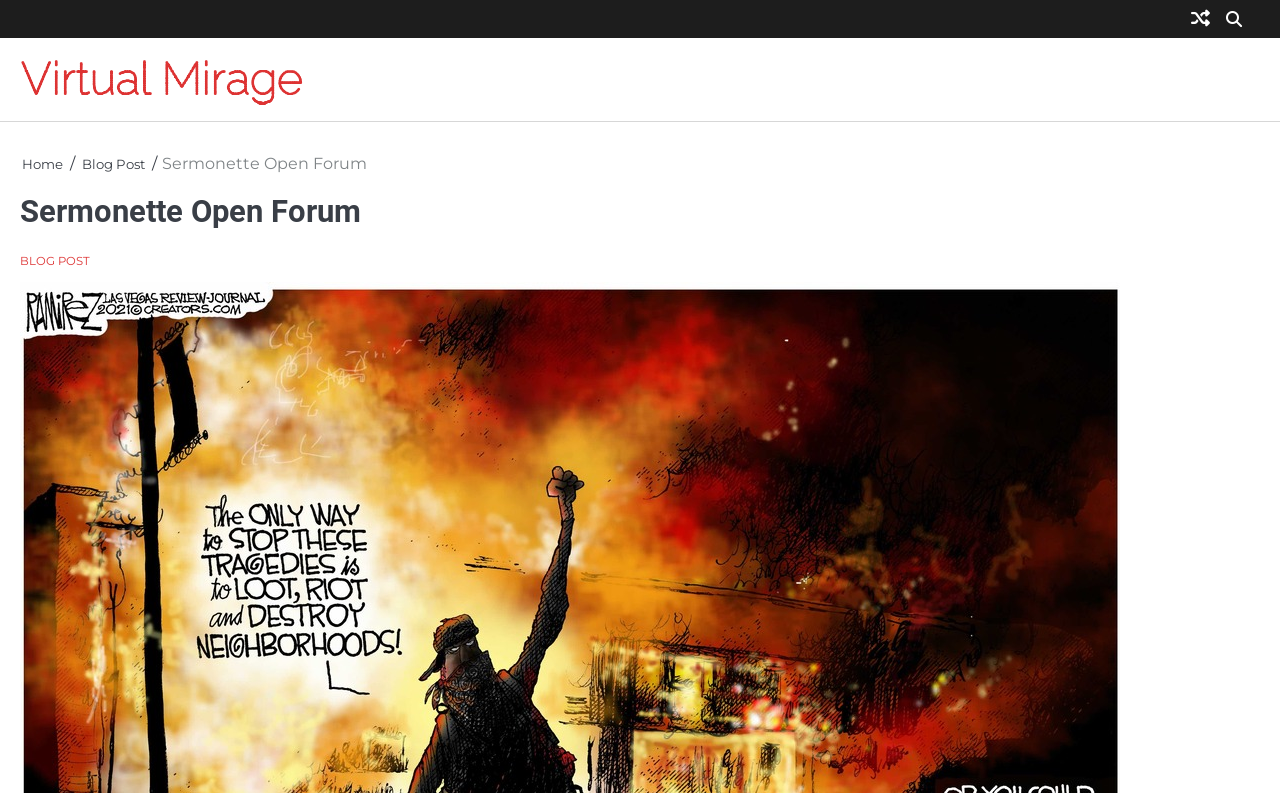Generate a comprehensive description of the webpage content.

The webpage is titled "Sermonette Open Forum - Virtual Mirage" and appears to be a blog post or article. At the top right corner, there are three links: a small icon represented by "\uf074", an empty link, and a link to "Virtual Mirage". 

Below these links, there is a navigation section labeled "Breadcrumbs" that contains three links: "Home", "Blog Post", and a static text "Sermonette Open Forum". 

Further down, there is a header section with a heading that also reads "Sermonette Open Forum". 

Finally, there is a link labeled "BLOG POST" located below the header section. 

The meta description mentions a sermonette and Virtual Mirage, suggesting that the content of the webpage may be related to a discussion or article about Virtual Mirage, but the exact nature of the content is not clear.